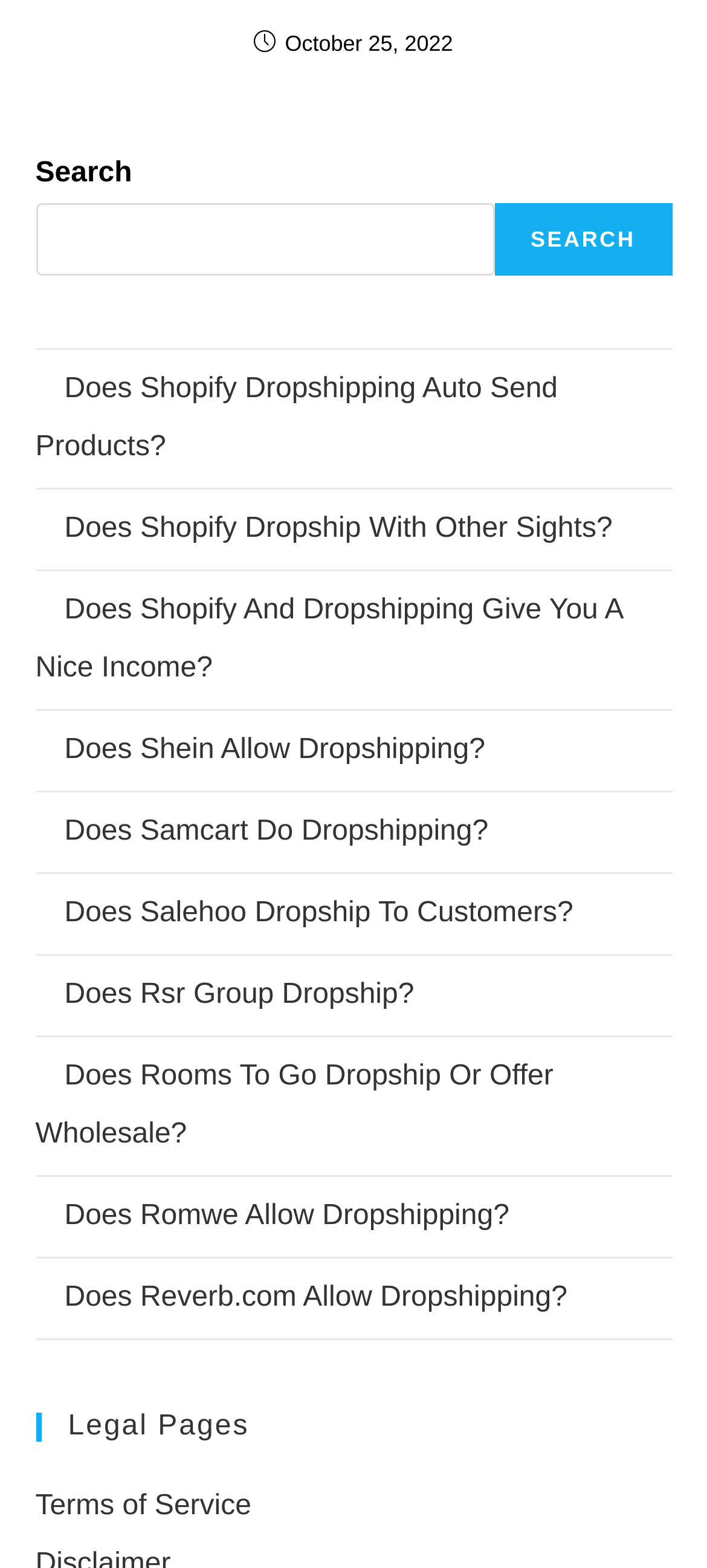Respond to the question below with a single word or phrase: What is the last link under the search bar?

Does Reverb.com Allow Dropshipping?